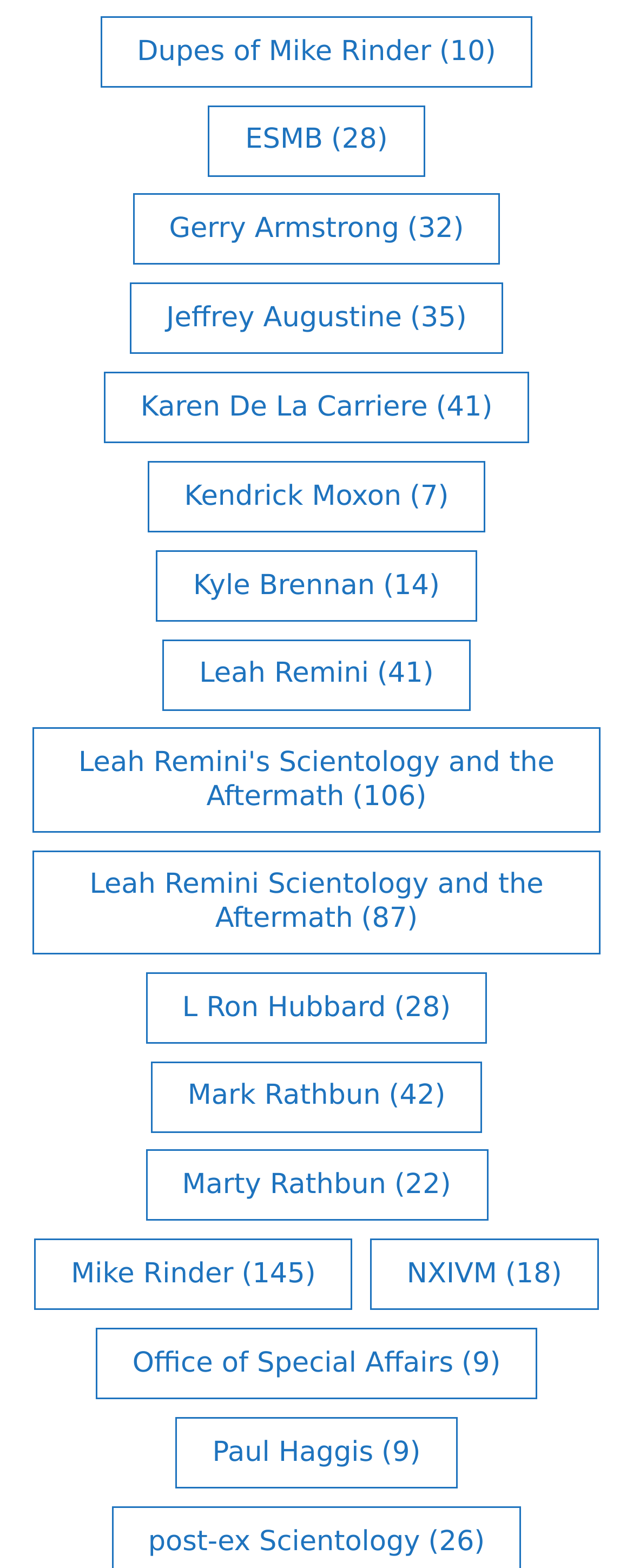Please find the bounding box coordinates of the clickable region needed to complete the following instruction: "Learn about Gerry Armstrong". The bounding box coordinates must consist of four float numbers between 0 and 1, i.e., [left, top, right, bottom].

[0.209, 0.124, 0.791, 0.169]